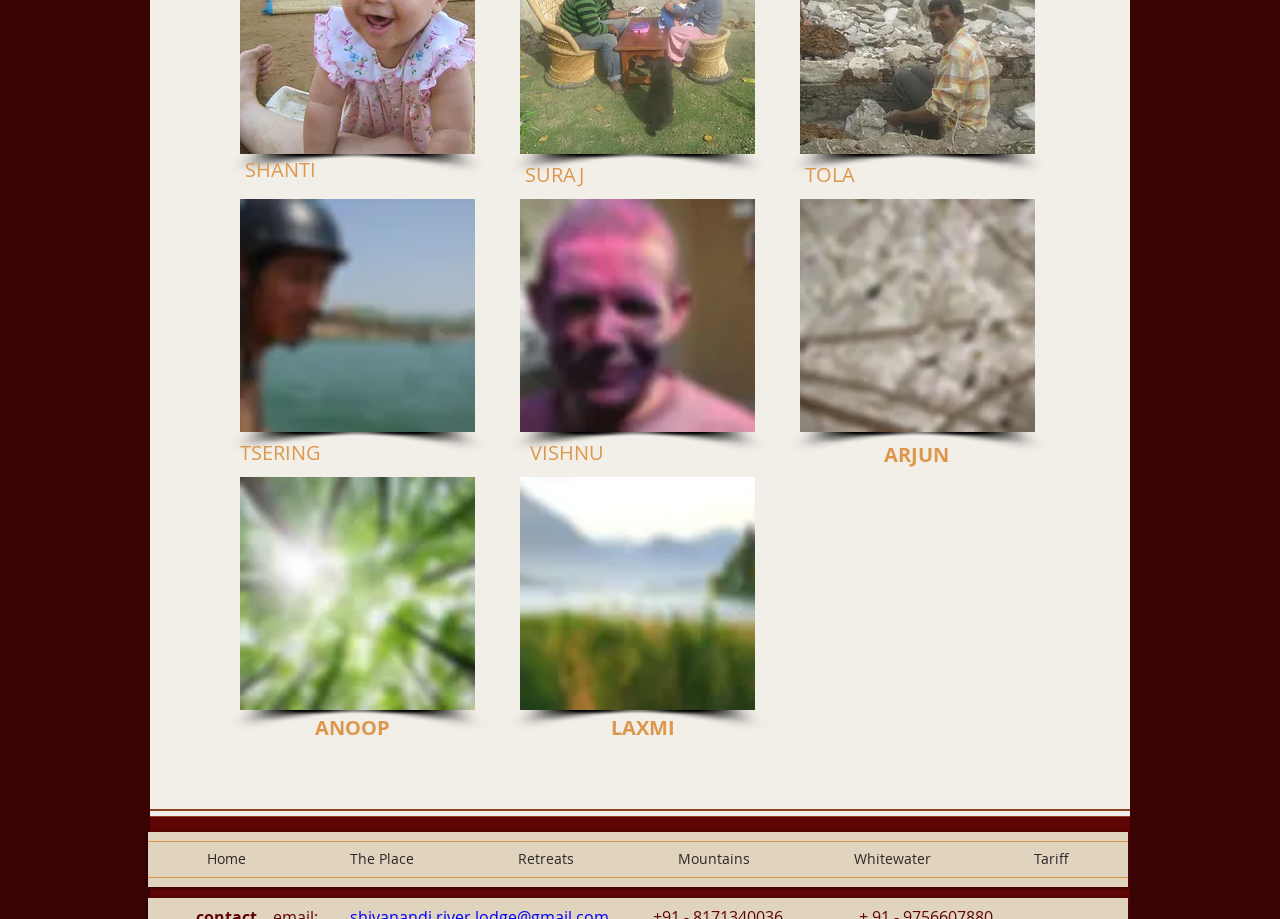Based on the element description "Tariff", predict the bounding box coordinates of the UI element.

[0.767, 0.912, 0.875, 0.957]